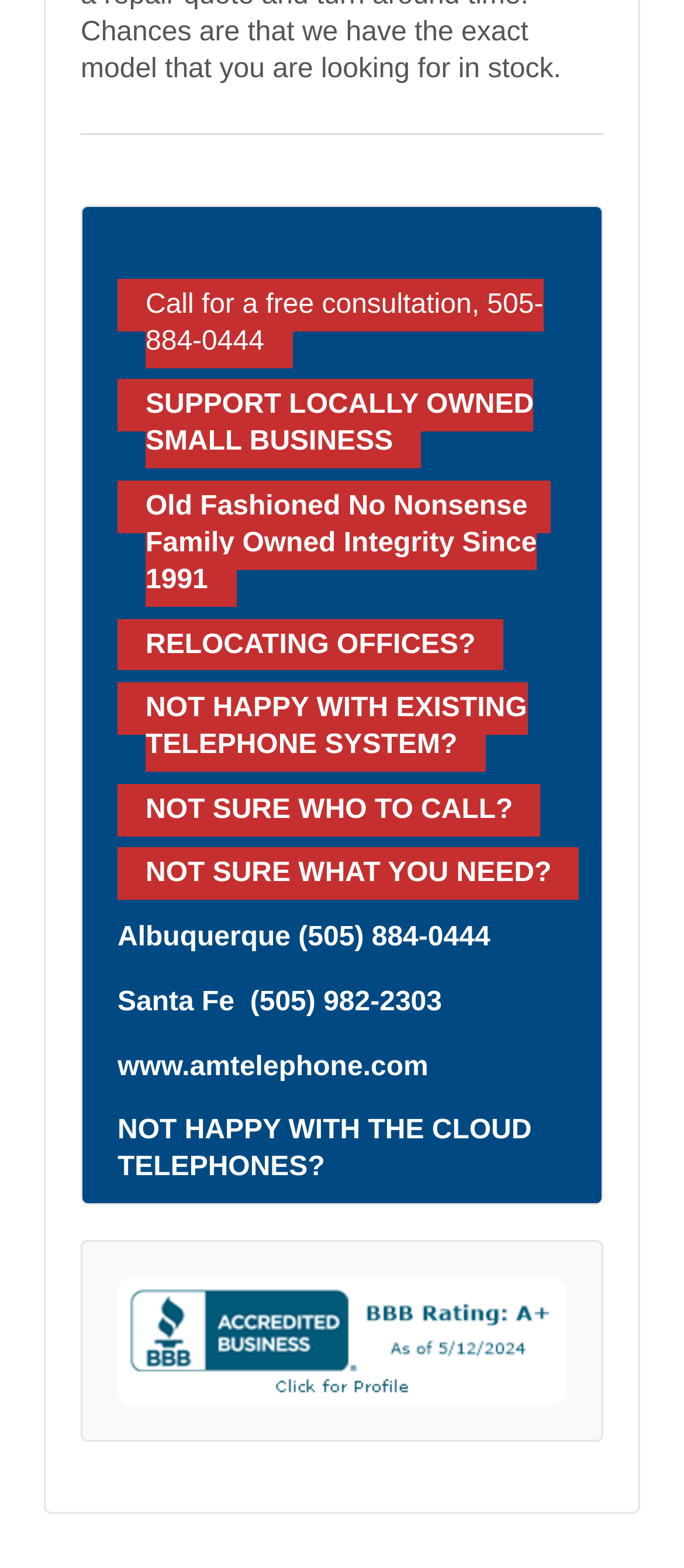What is the business review link for?
Using the picture, provide a one-word or short phrase answer.

AM Telephone BBB Business Review